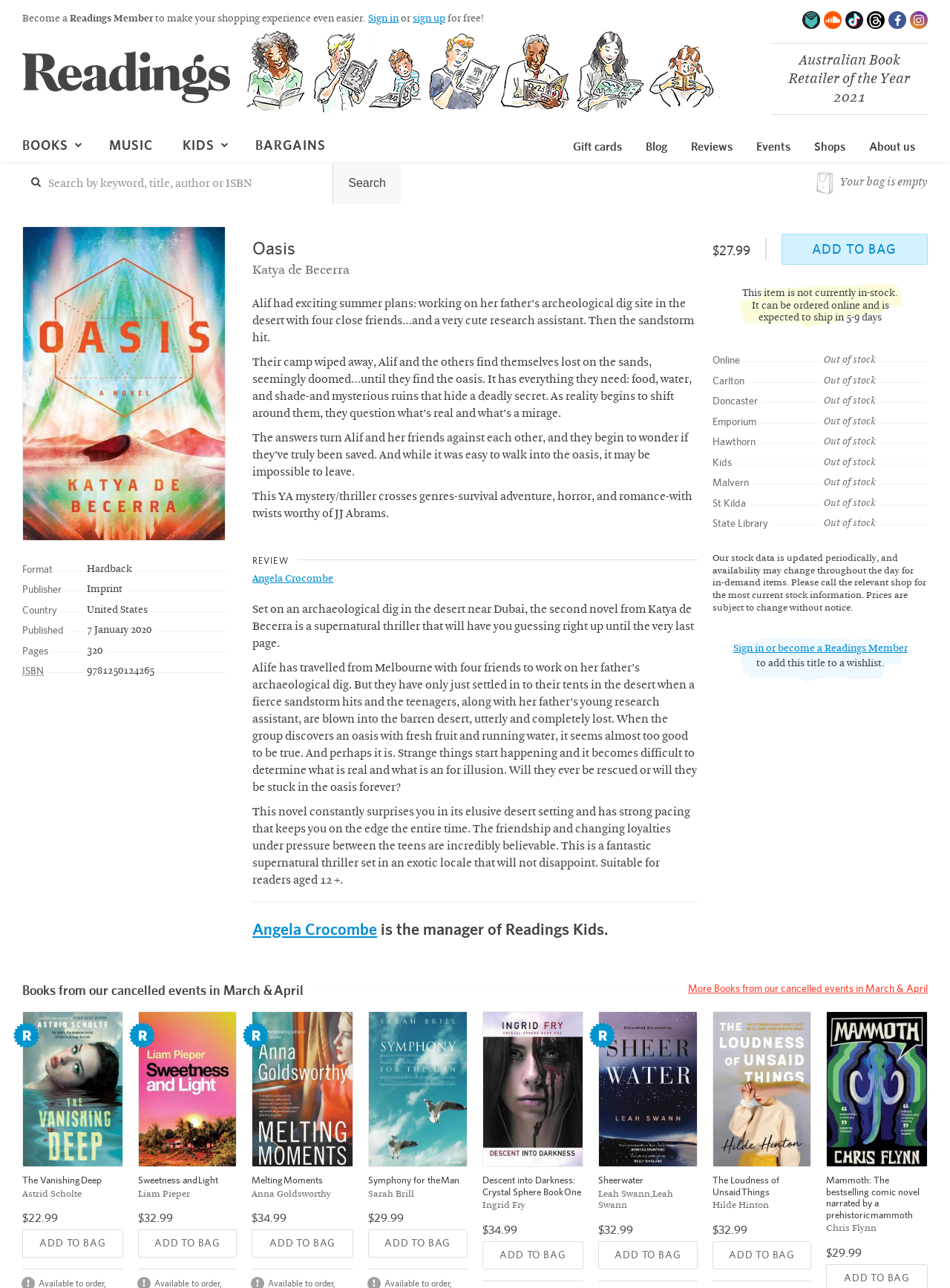Please locate the bounding box coordinates of the element that needs to be clicked to achieve the following instruction: "Read review by Angela Crocombe". The coordinates should be four float numbers between 0 and 1, i.e., [left, top, right, bottom].

[0.266, 0.443, 0.734, 0.466]